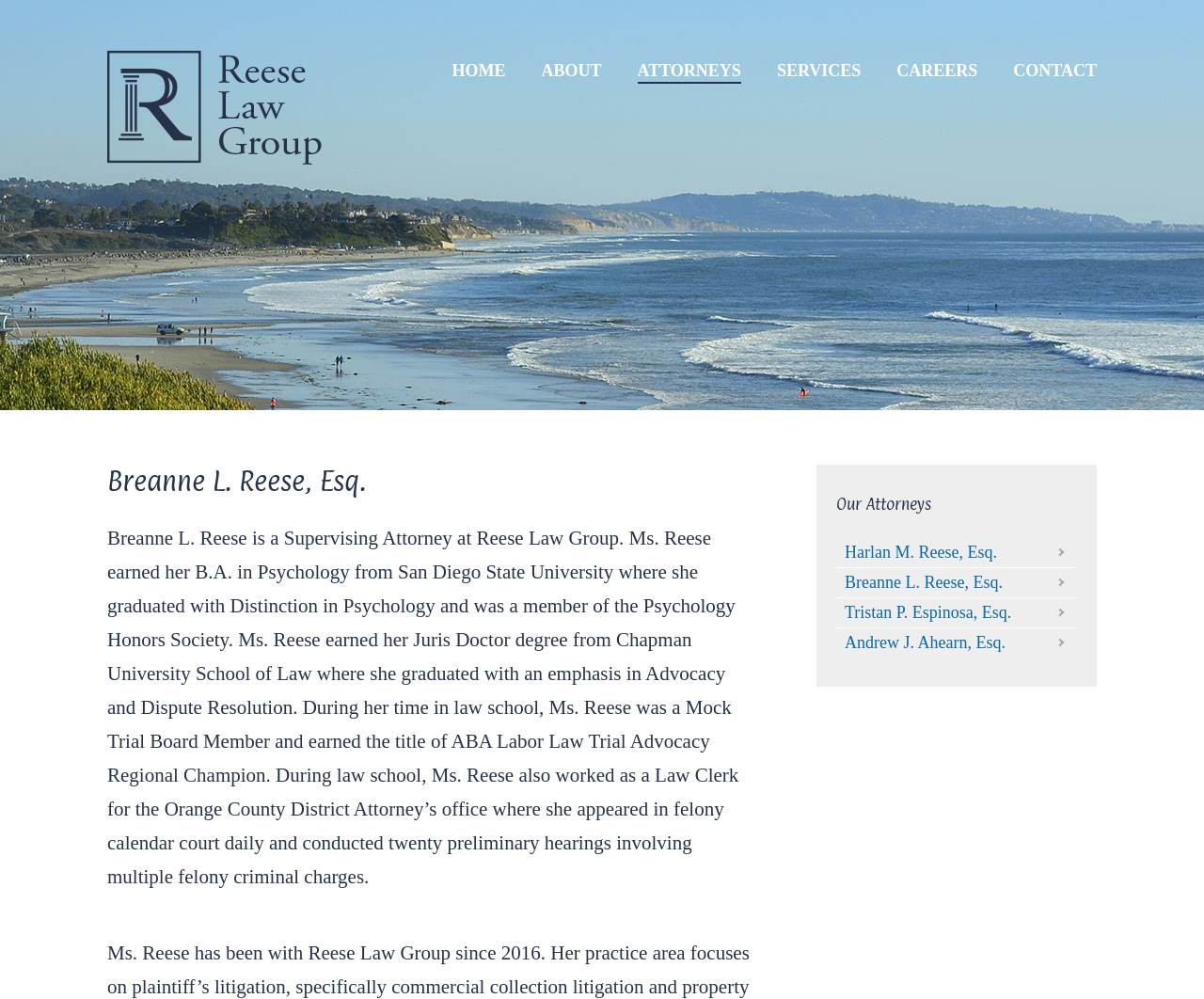Indicate the bounding box coordinates of the clickable region to achieve the following instruction: "Read about Harlan M. Reese, Esq.."

[0.702, 0.539, 0.888, 0.568]